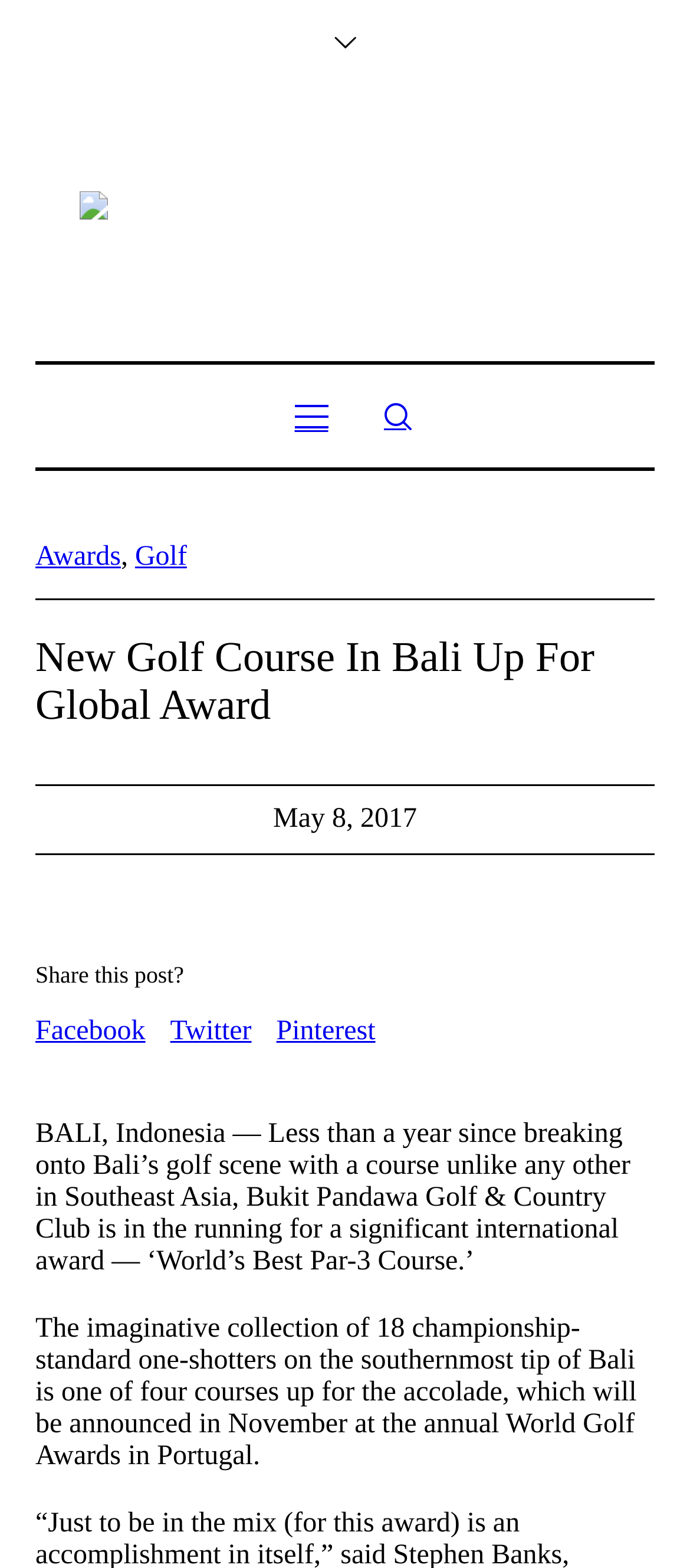Analyze the image and provide a detailed answer to the question: How many courses are up for the award?

I found the answer by reading the text content of the webpage, specifically the paragraph that starts with 'The imaginative collection of 18 championship-standard one-shotters...'. The number of courses up for the award is mentioned in this paragraph as 'four'.